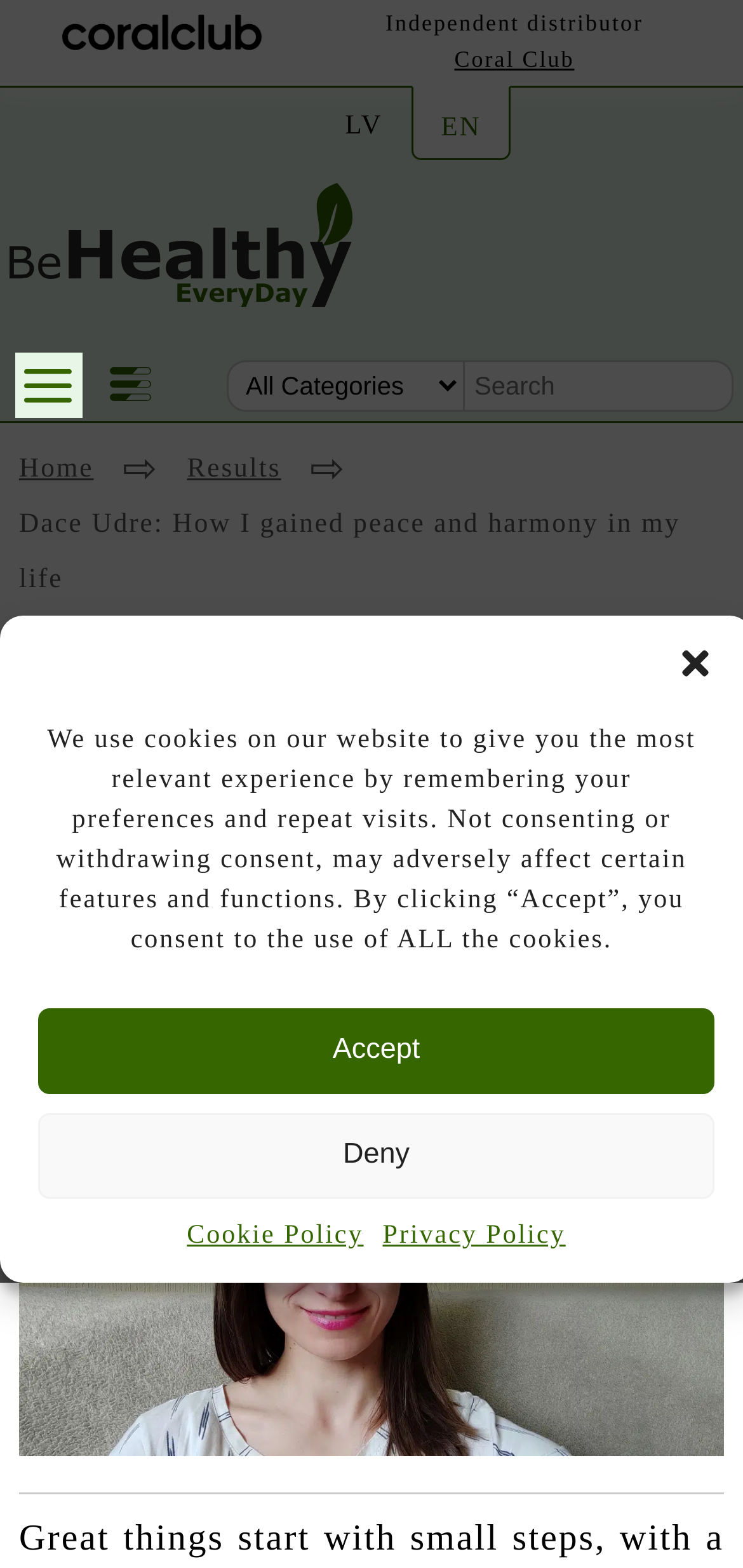Provide the bounding box coordinates of the HTML element this sentence describes: "Deny". The bounding box coordinates consist of four float numbers between 0 and 1, i.e., [left, top, right, bottom].

[0.051, 0.71, 0.962, 0.764]